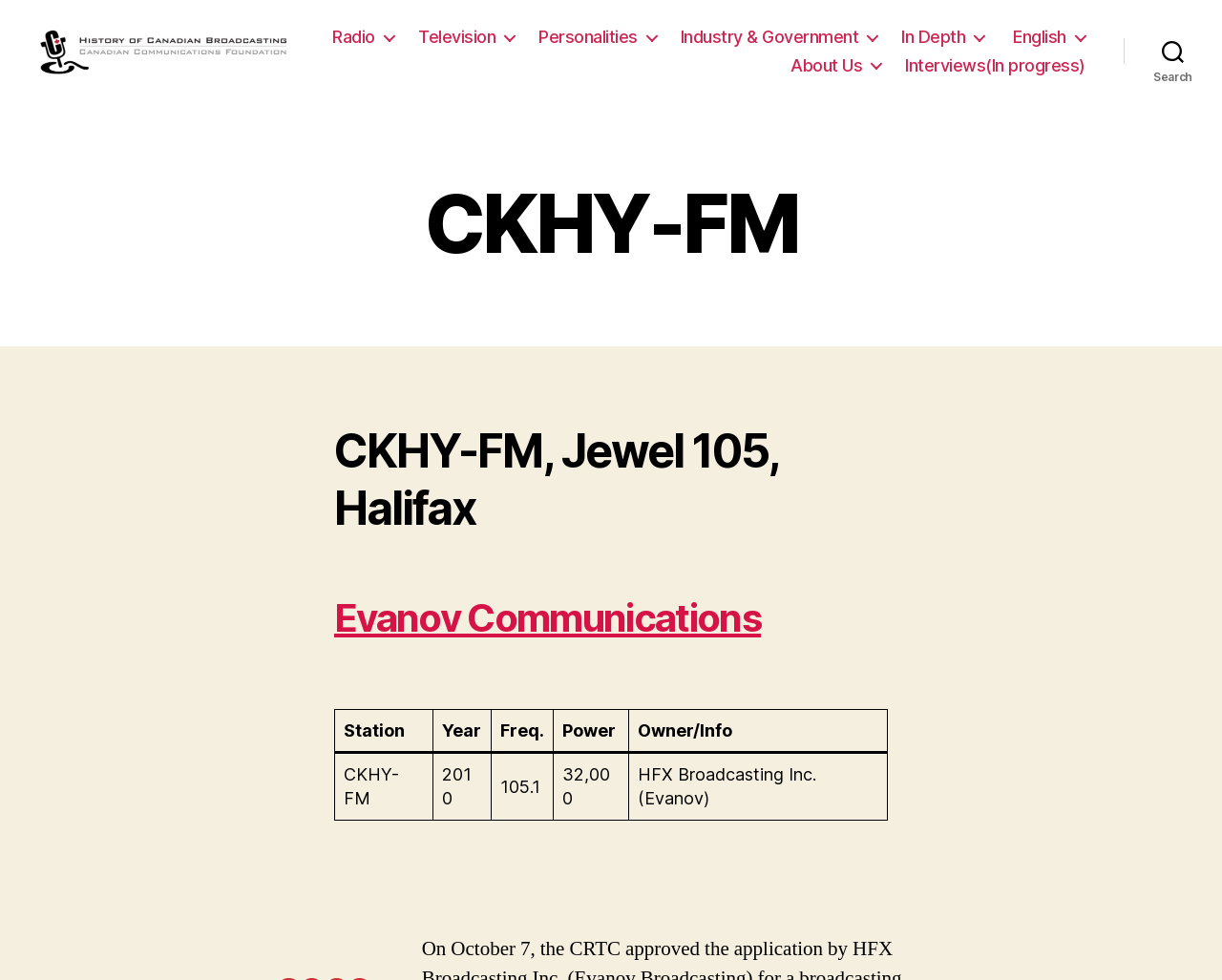Identify the bounding box coordinates for the element that needs to be clicked to fulfill this instruction: "Search for something". Provide the coordinates in the format of four float numbers between 0 and 1: [left, top, right, bottom].

[0.92, 0.036, 1.0, 0.079]